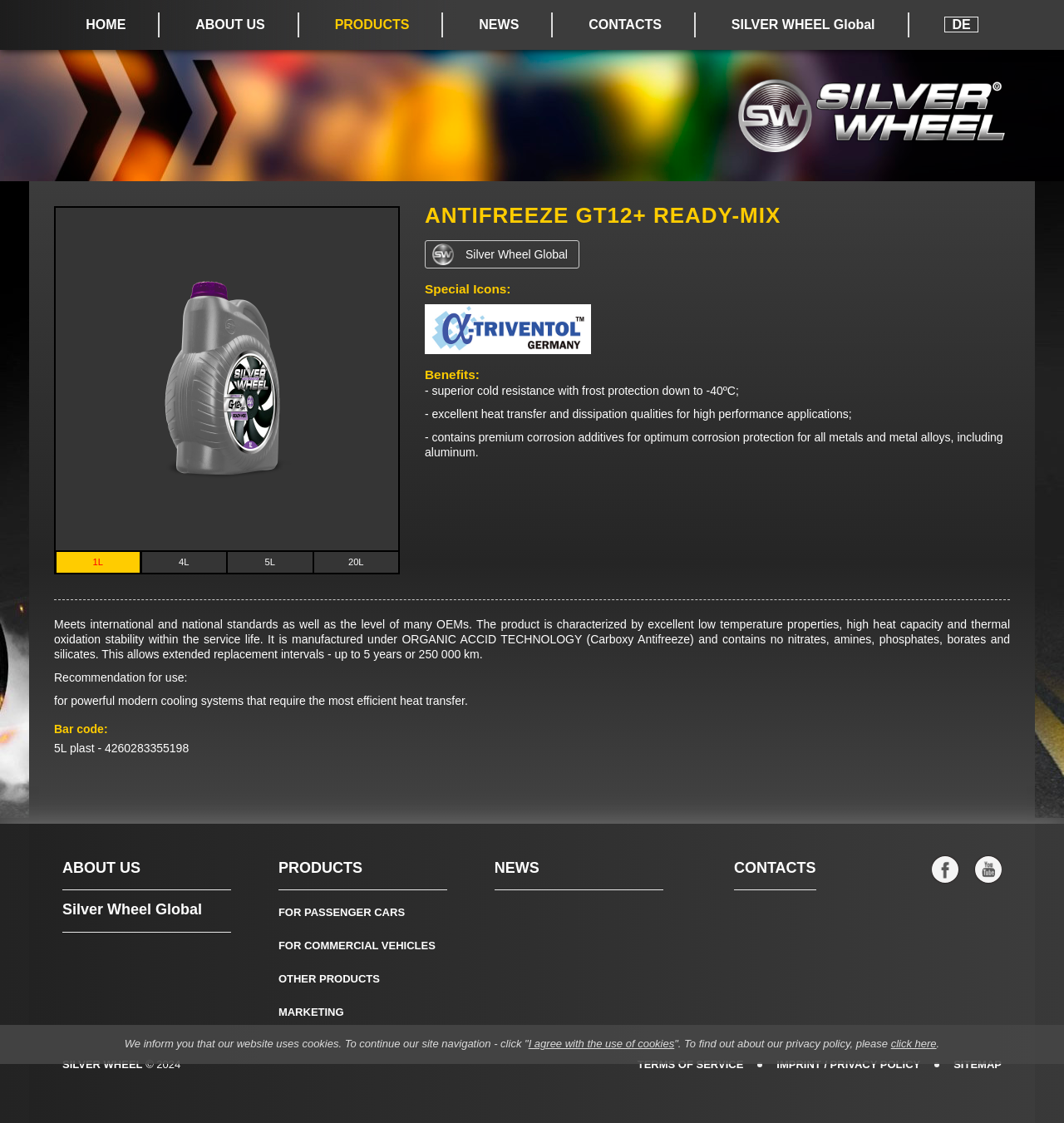Provide the bounding box coordinates of the area you need to click to execute the following instruction: "Get window prices and product info".

None